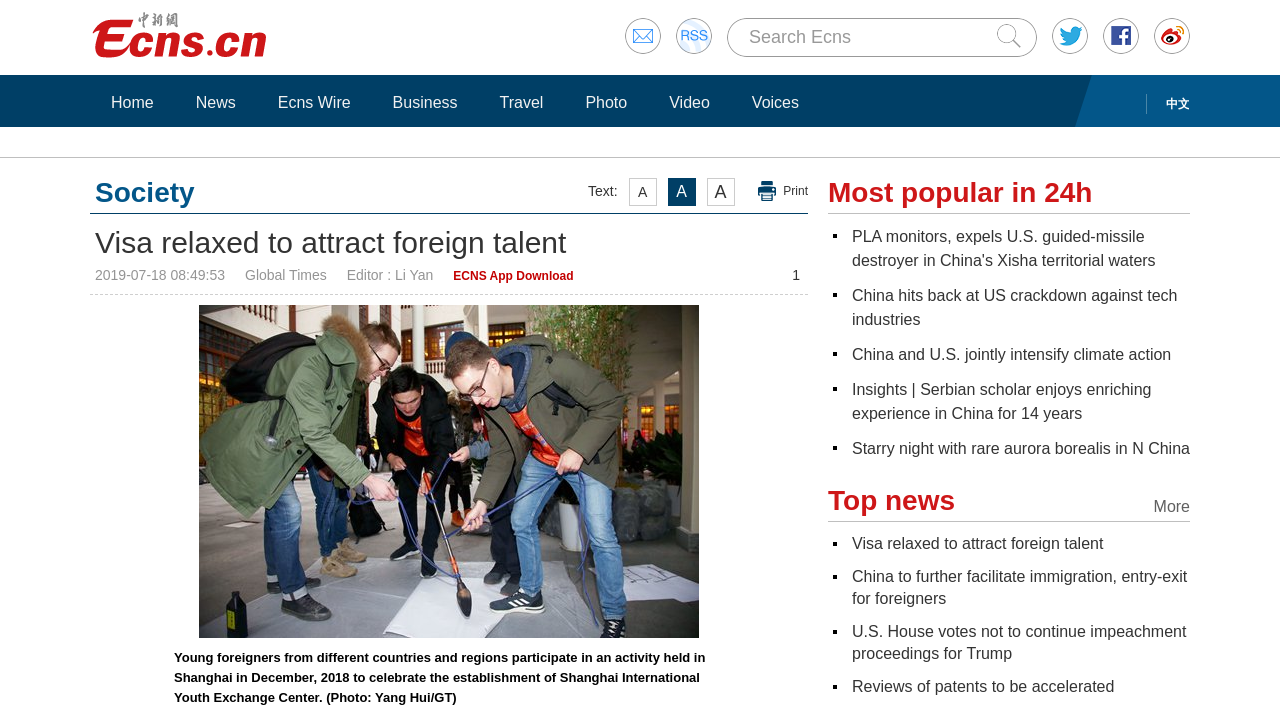Could you provide the bounding box coordinates for the portion of the screen to click to complete this instruction: "Click Submit"?

[0.779, 0.034, 0.798, 0.068]